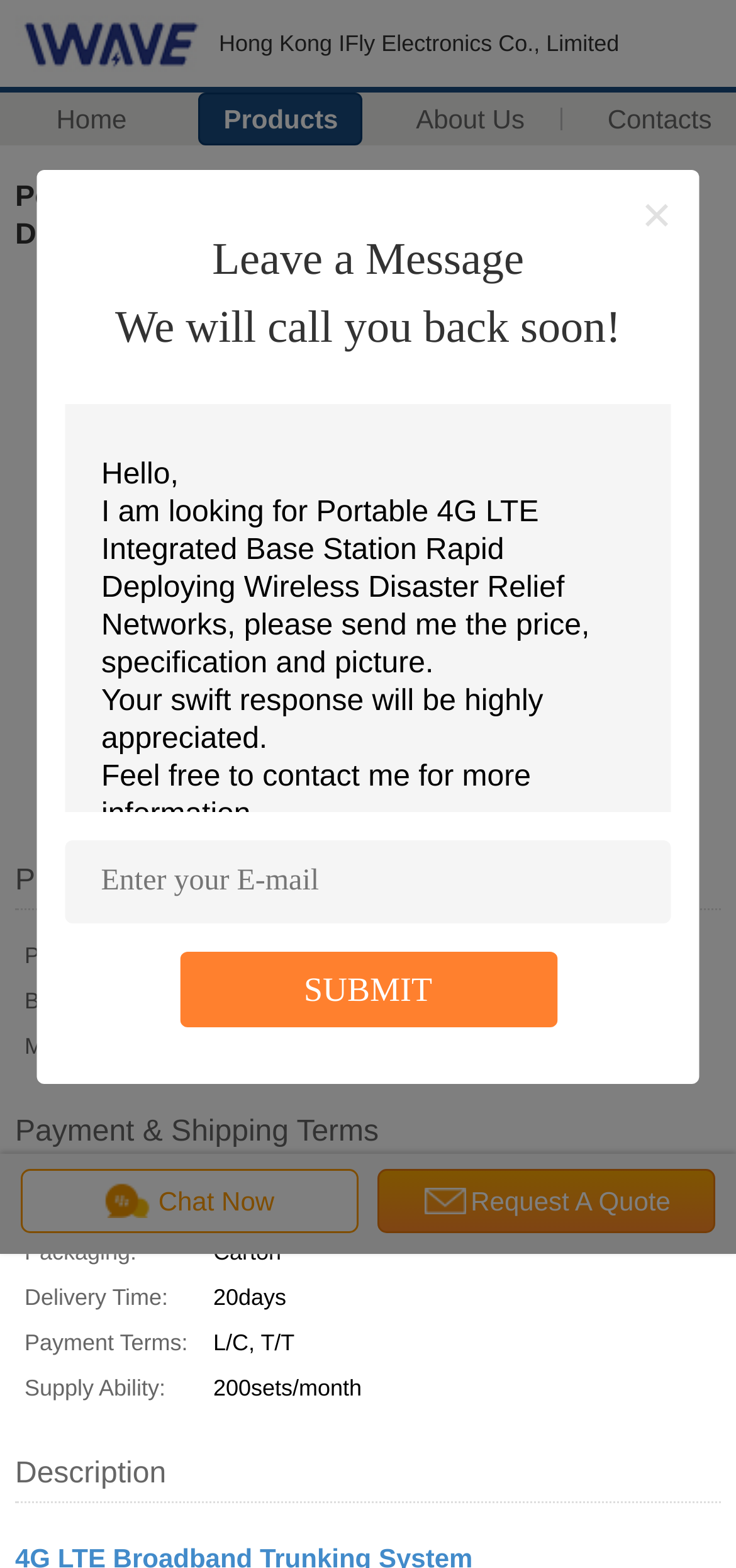What is the delivery time of the product?
From the image, provide a succinct answer in one word or a short phrase.

20days